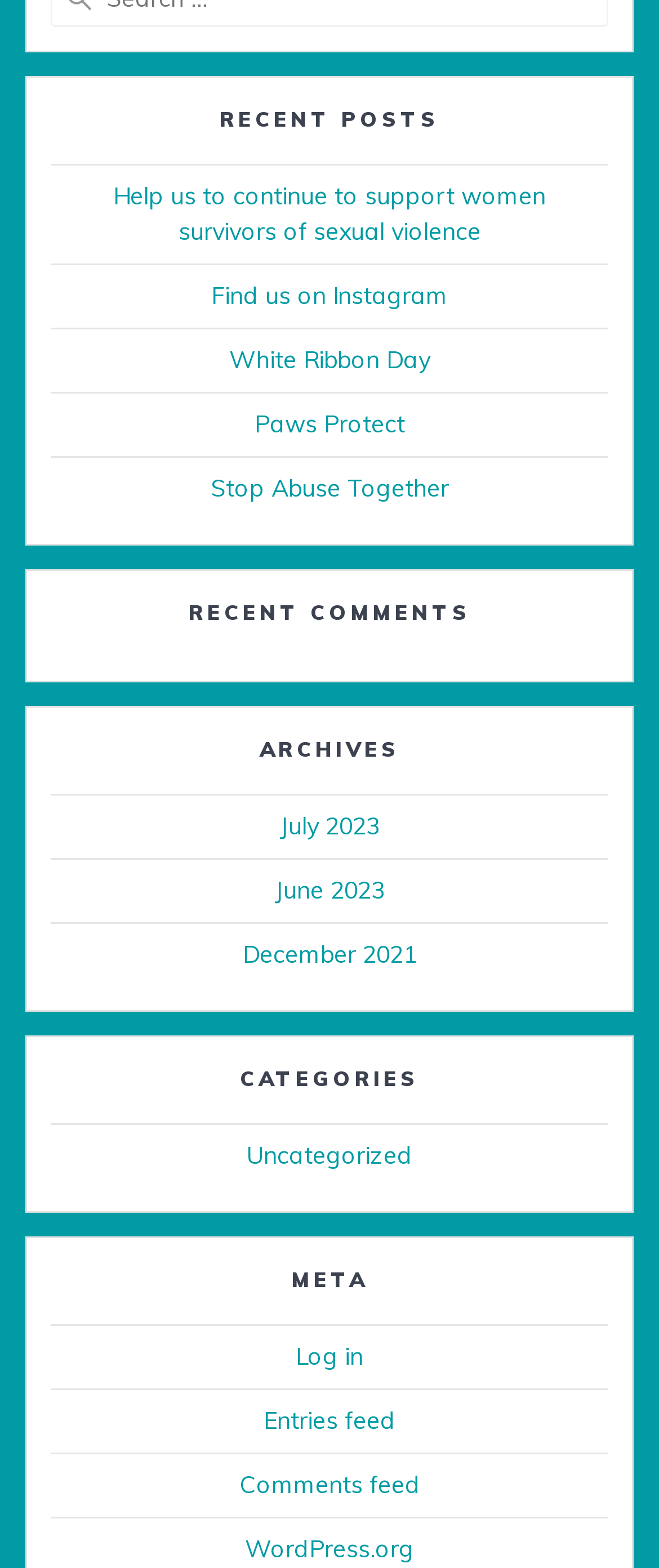Please answer the following question using a single word or phrase: 
How many meta links are listed?

4